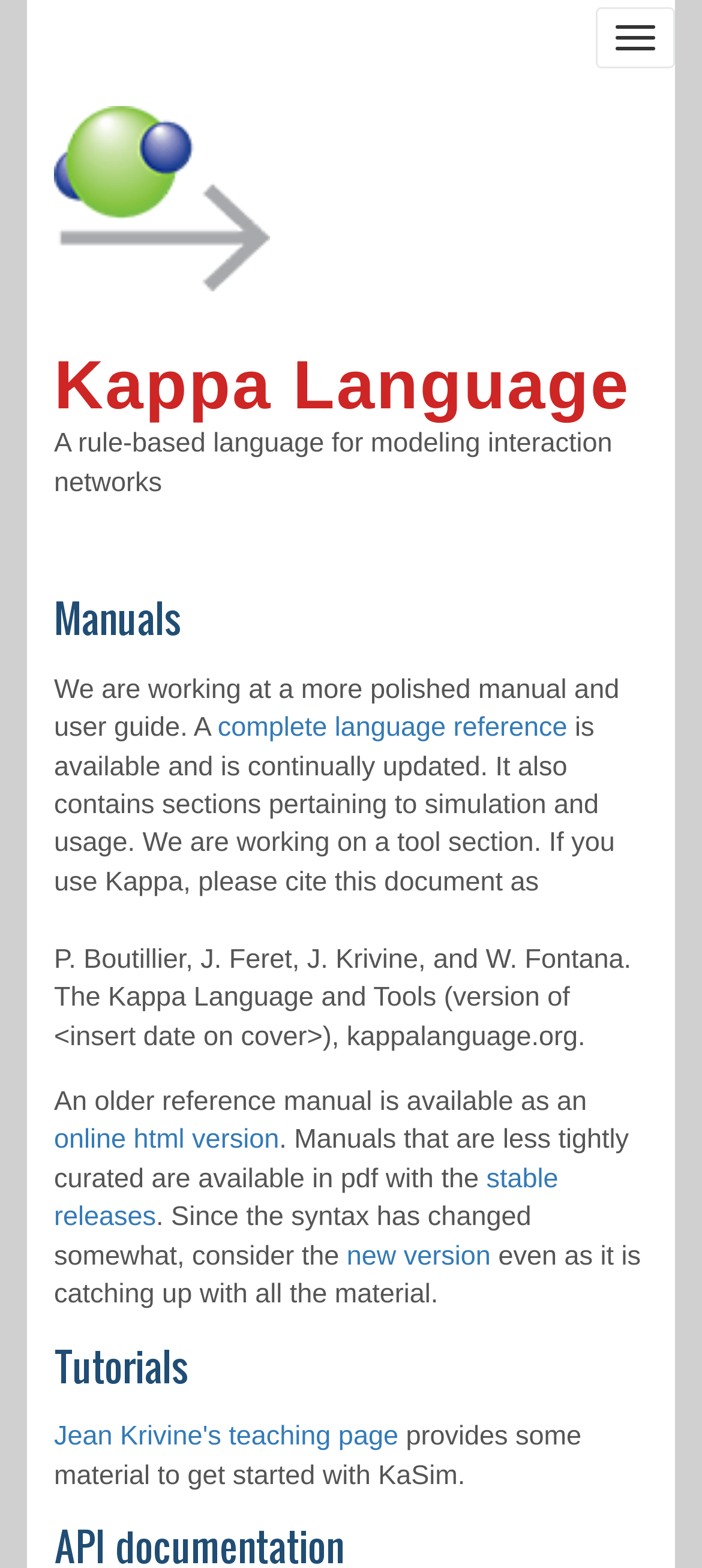What is the name of the language described on this webpage?
Please answer the question as detailed as possible.

Based on the webpage content, specifically the link 'Kappa Language' and the static text 'A rule-based language for modeling interaction networks', it is clear that the webpage is about the Kappa Language.